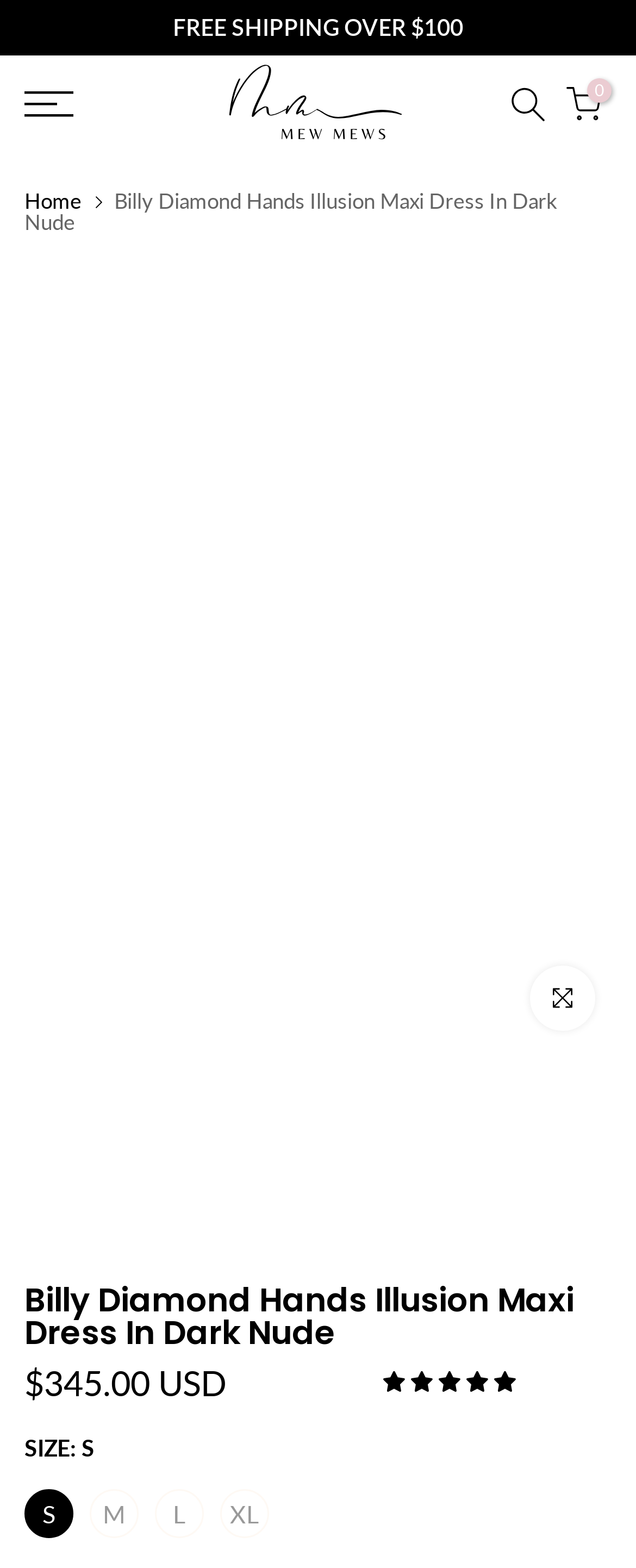Given the description "aria-label="5.00 stars"", determine the bounding box of the corresponding UI element.

[0.603, 0.872, 0.818, 0.889]